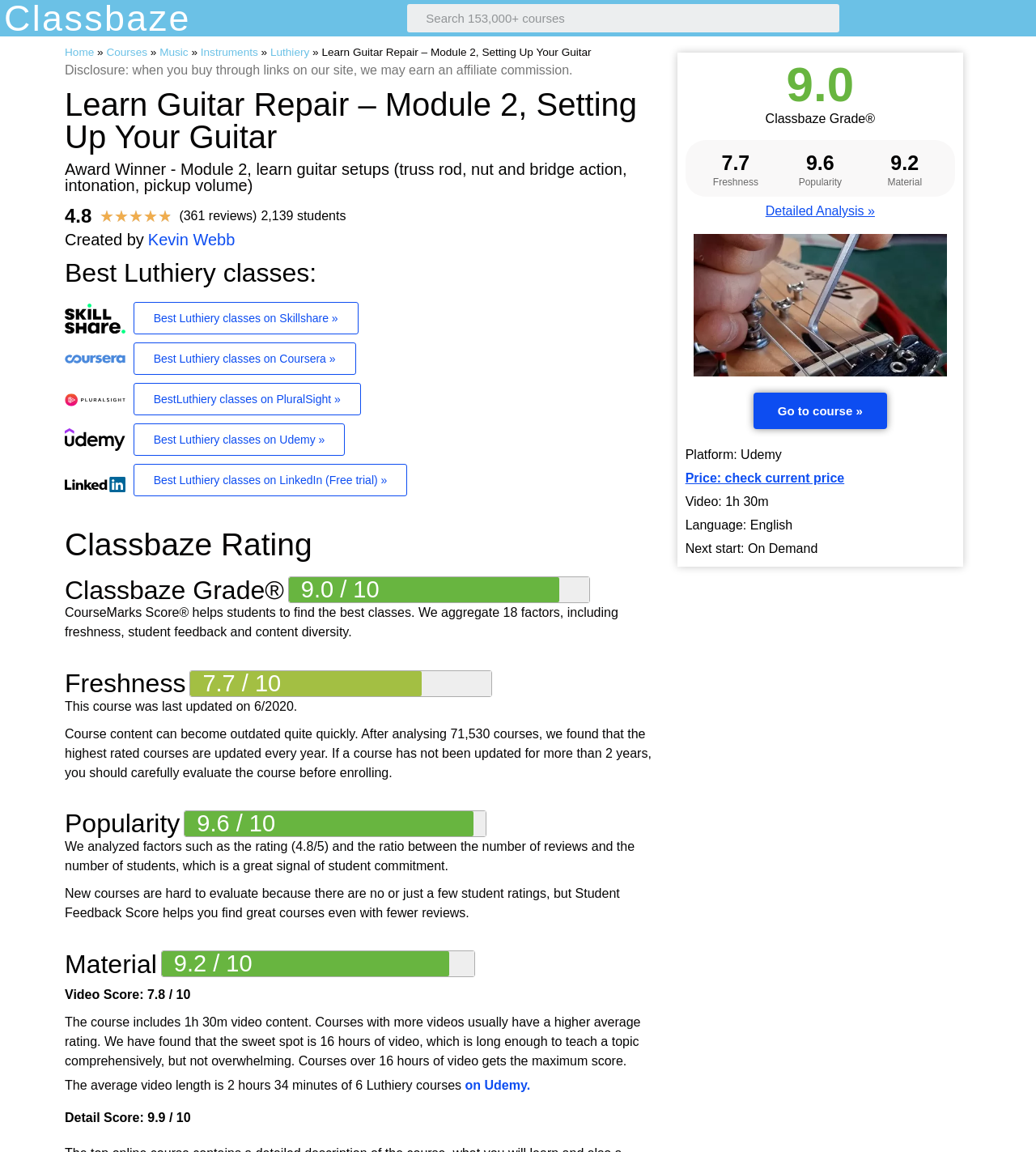Determine the bounding box coordinates of the section I need to click to execute the following instruction: "Start the course". Provide the coordinates as four float numbers between 0 and 1, i.e., [left, top, right, bottom].

[0.727, 0.341, 0.856, 0.373]